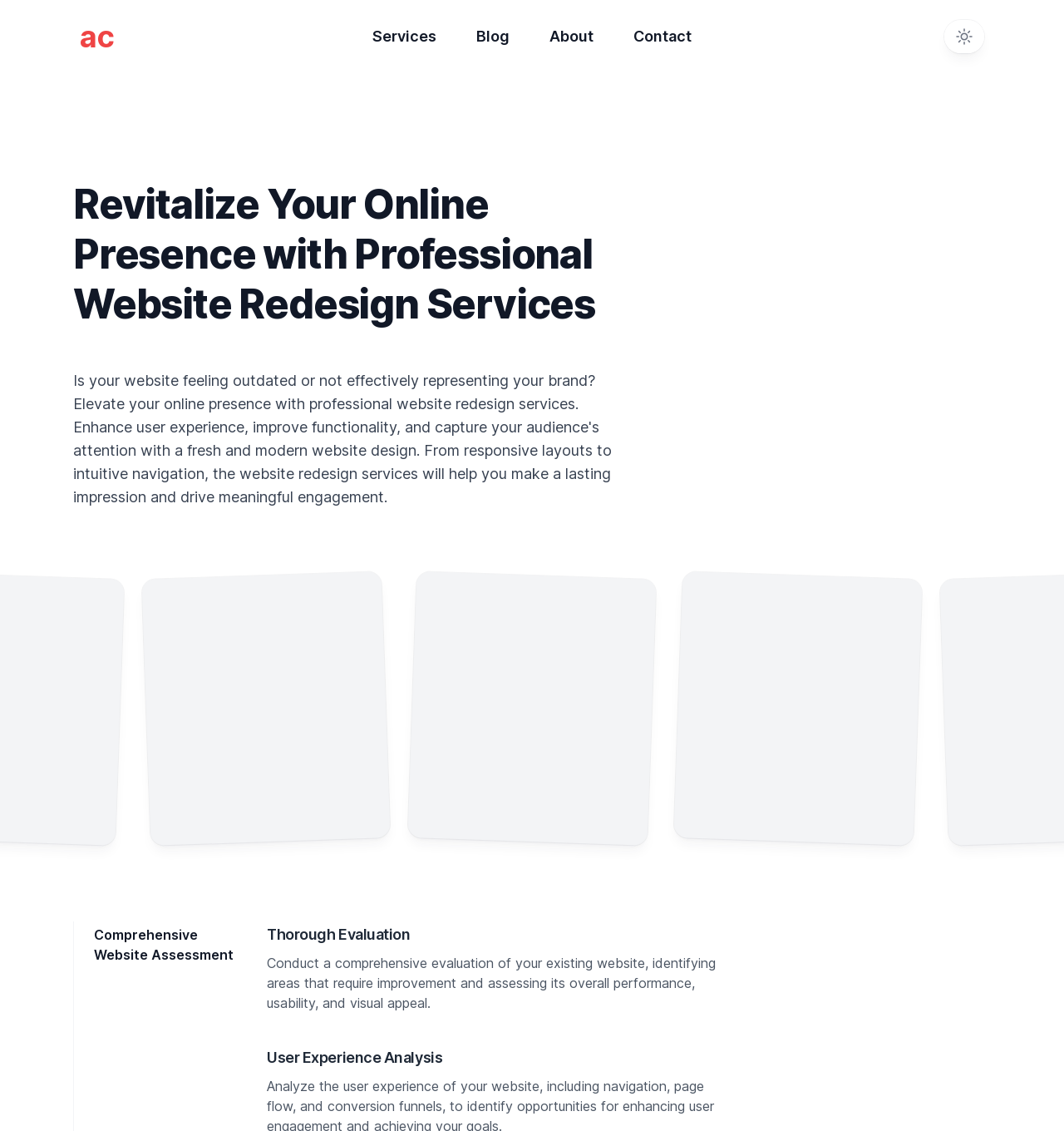Using the description: "aria-label="Toggle dark mode"", determine the UI element's bounding box coordinates. Ensure the coordinates are in the format of four float numbers between 0 and 1, i.e., [left, top, right, bottom].

[0.888, 0.018, 0.925, 0.047]